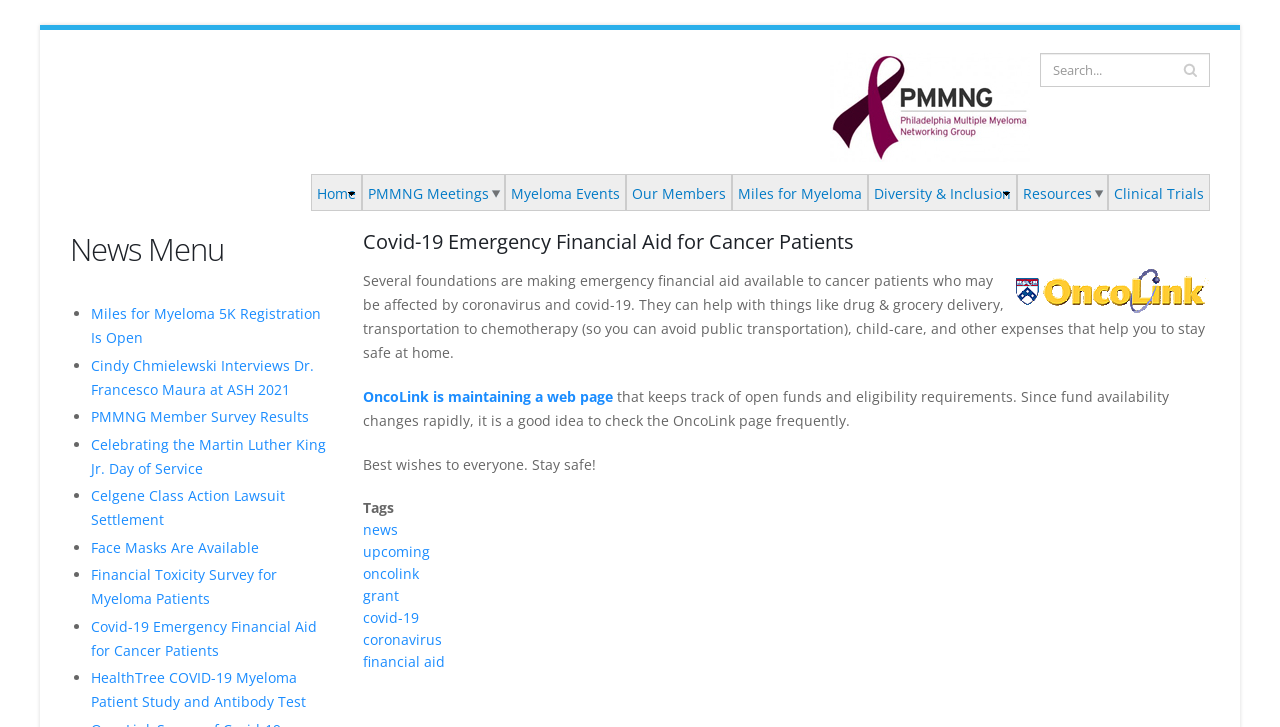Please study the image and answer the question comprehensively:
What is the logo displayed in the article section?

The article section of the webpage displays an image of the OncoLink logo, which is mentioned in the OCR text of the image element.